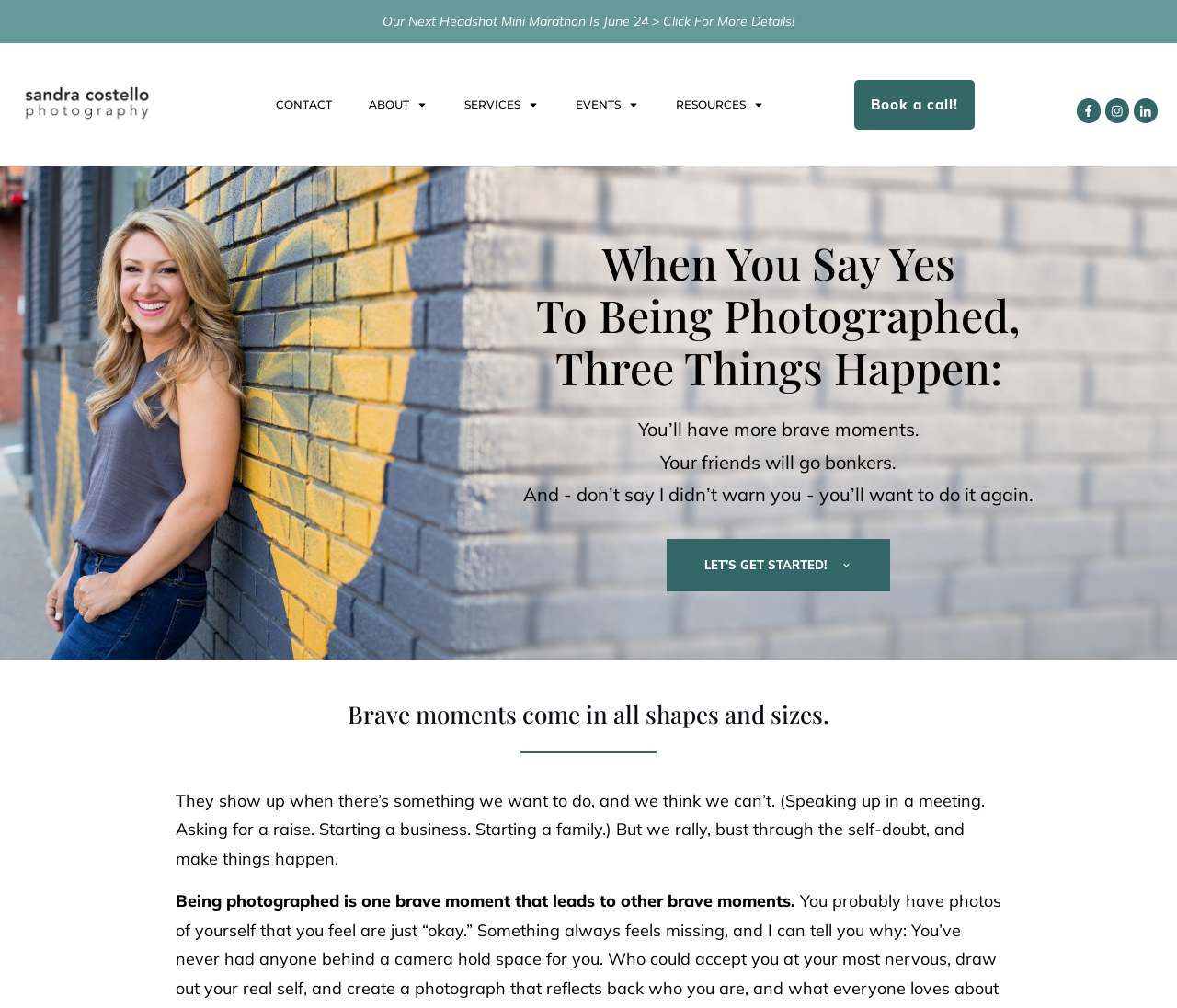What is the purpose of being photographed according to the webpage?
Please use the visual content to give a single word or phrase answer.

To have brave moments